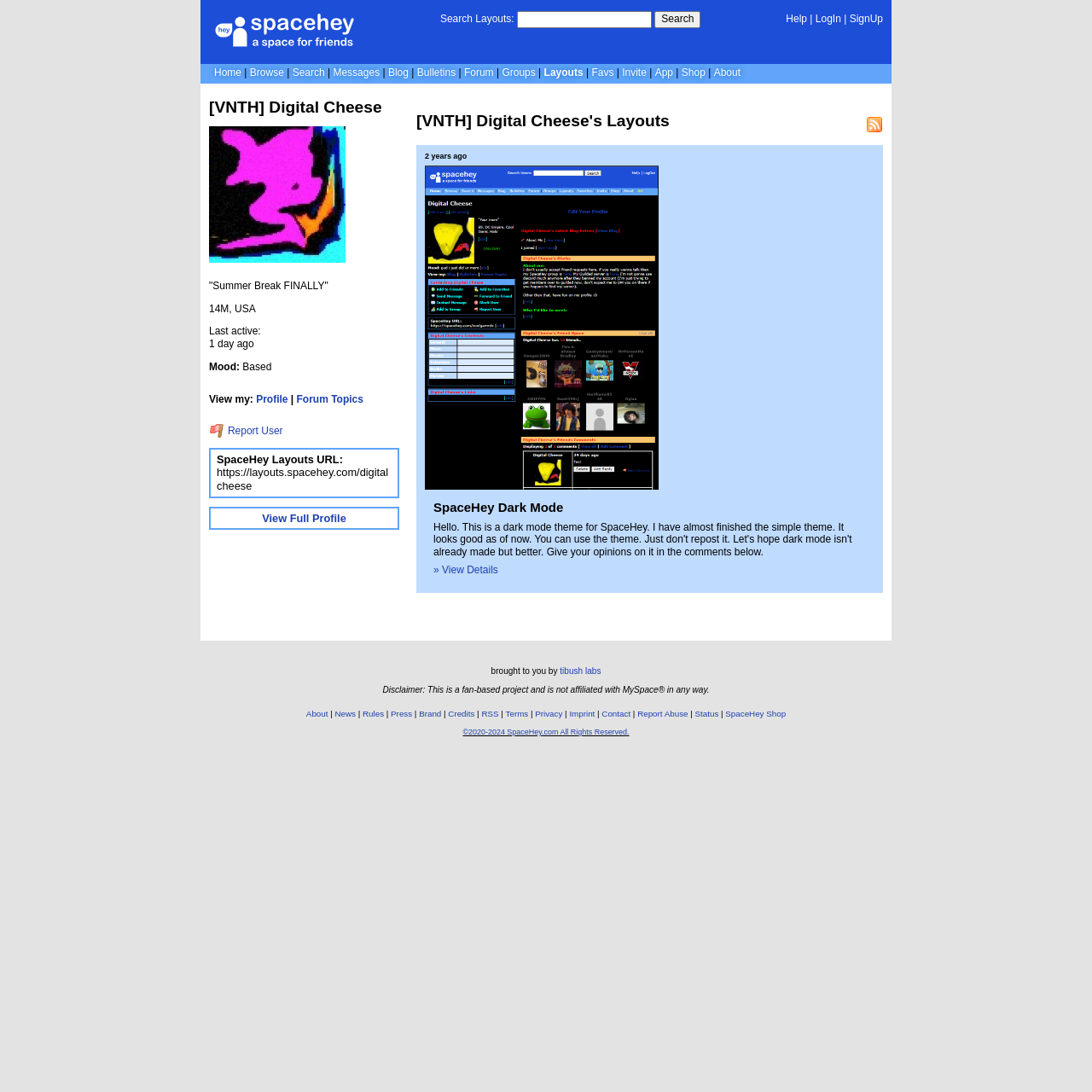Find the bounding box of the element with the following description: "Search". The coordinates must be four float numbers between 0 and 1, formatted as [left, top, right, bottom].

[0.599, 0.01, 0.642, 0.026]